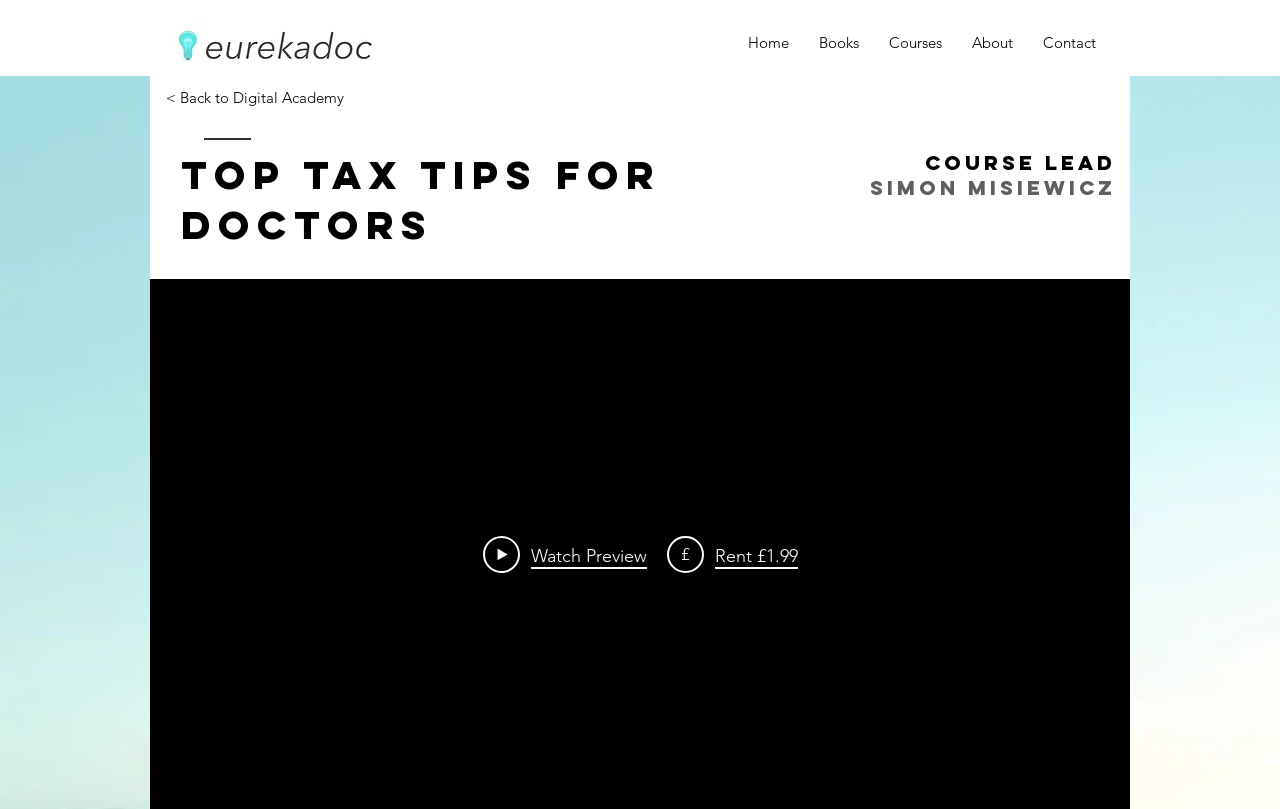Based on what you see in the screenshot, provide a thorough answer to this question: What is the function of the '< Back to Digital Academy' link?

The '< Back to Digital Academy' link is likely a navigation element that allows users to go back to the Digital Academy webpage, possibly from where they came from.